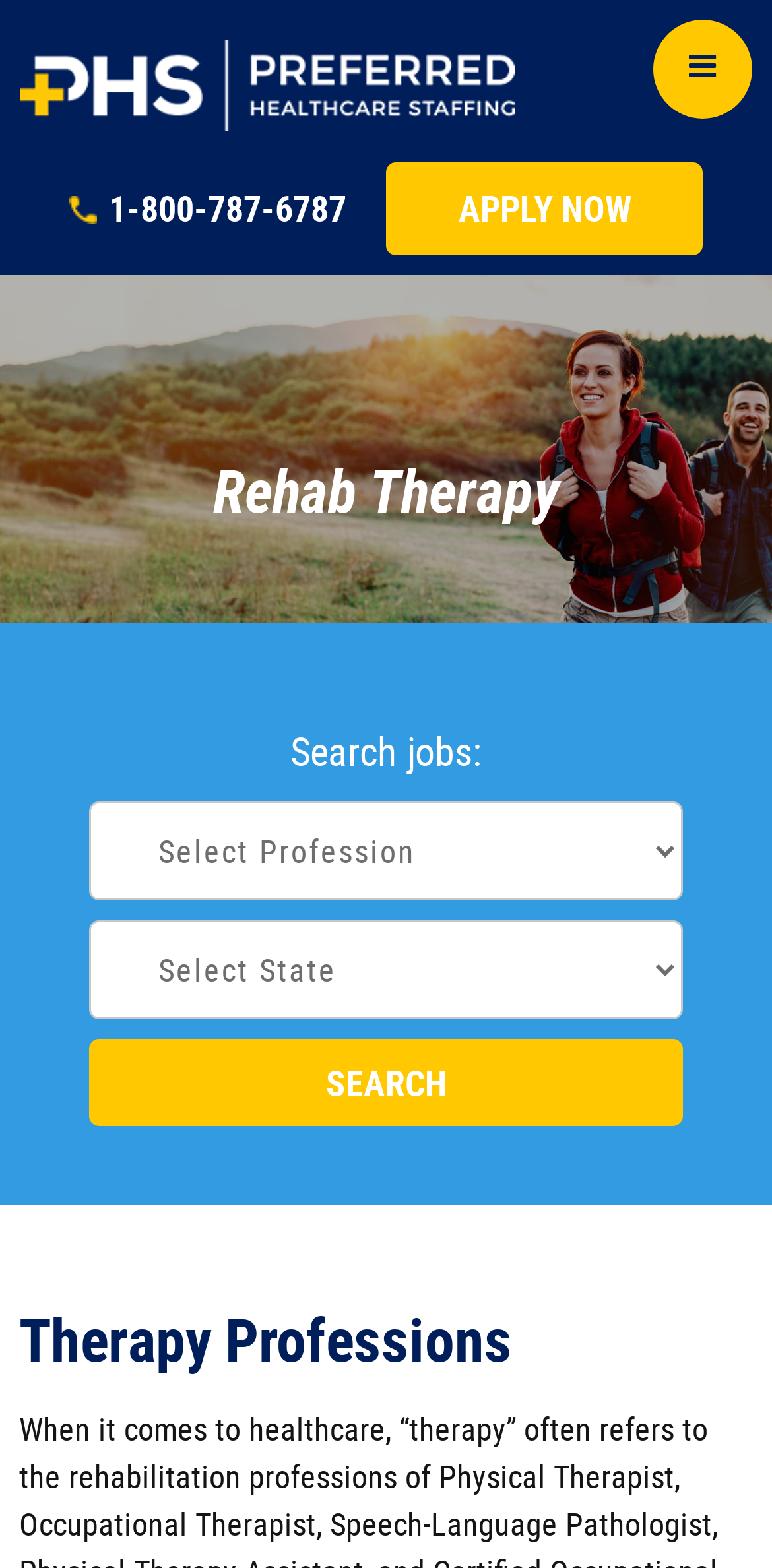What is the theme of the hero image?
Using the picture, provide a one-word or short phrase answer.

Rehab Therapy